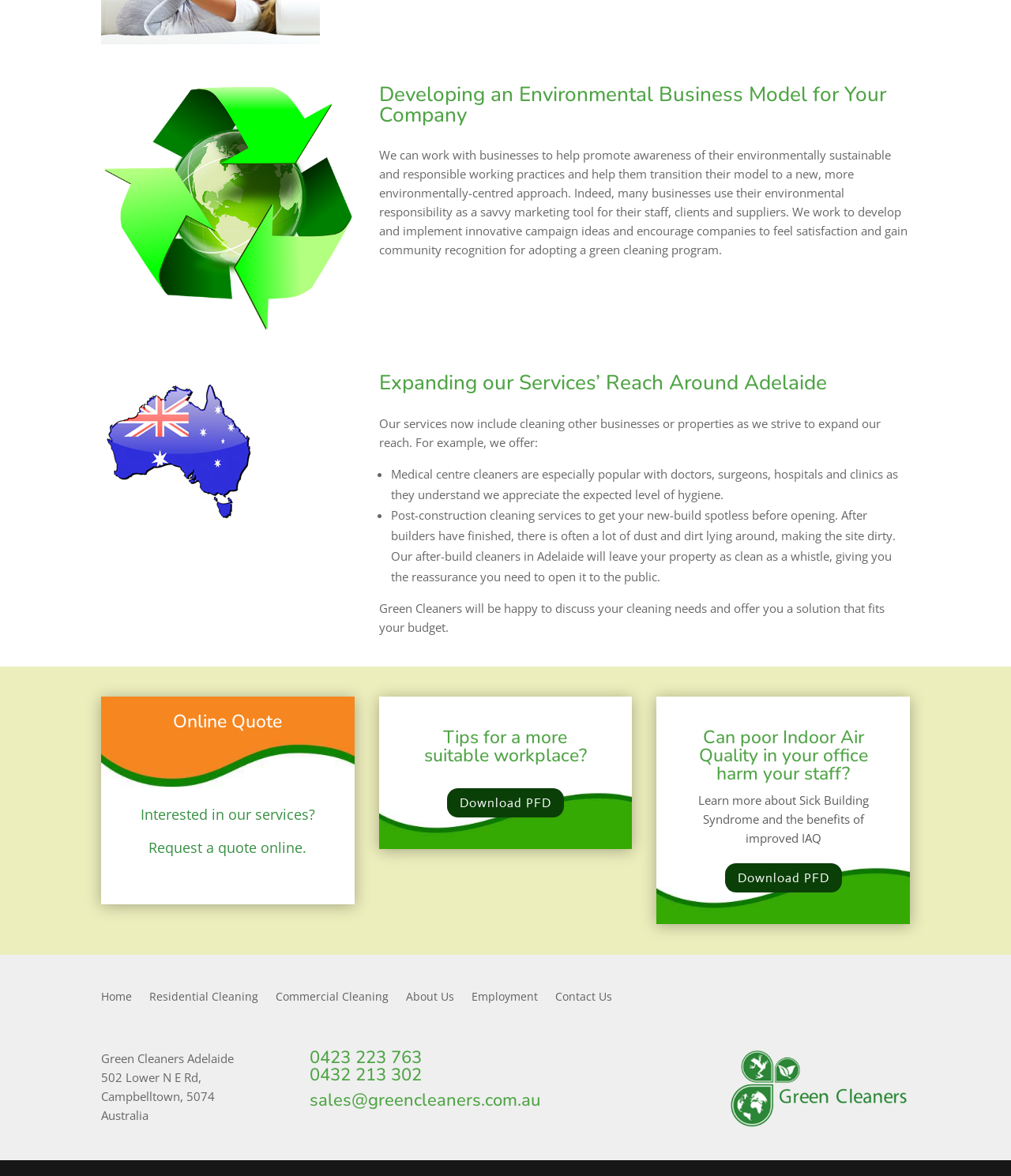Identify the bounding box coordinates of the specific part of the webpage to click to complete this instruction: "Download PFD 5".

[0.442, 0.671, 0.558, 0.695]